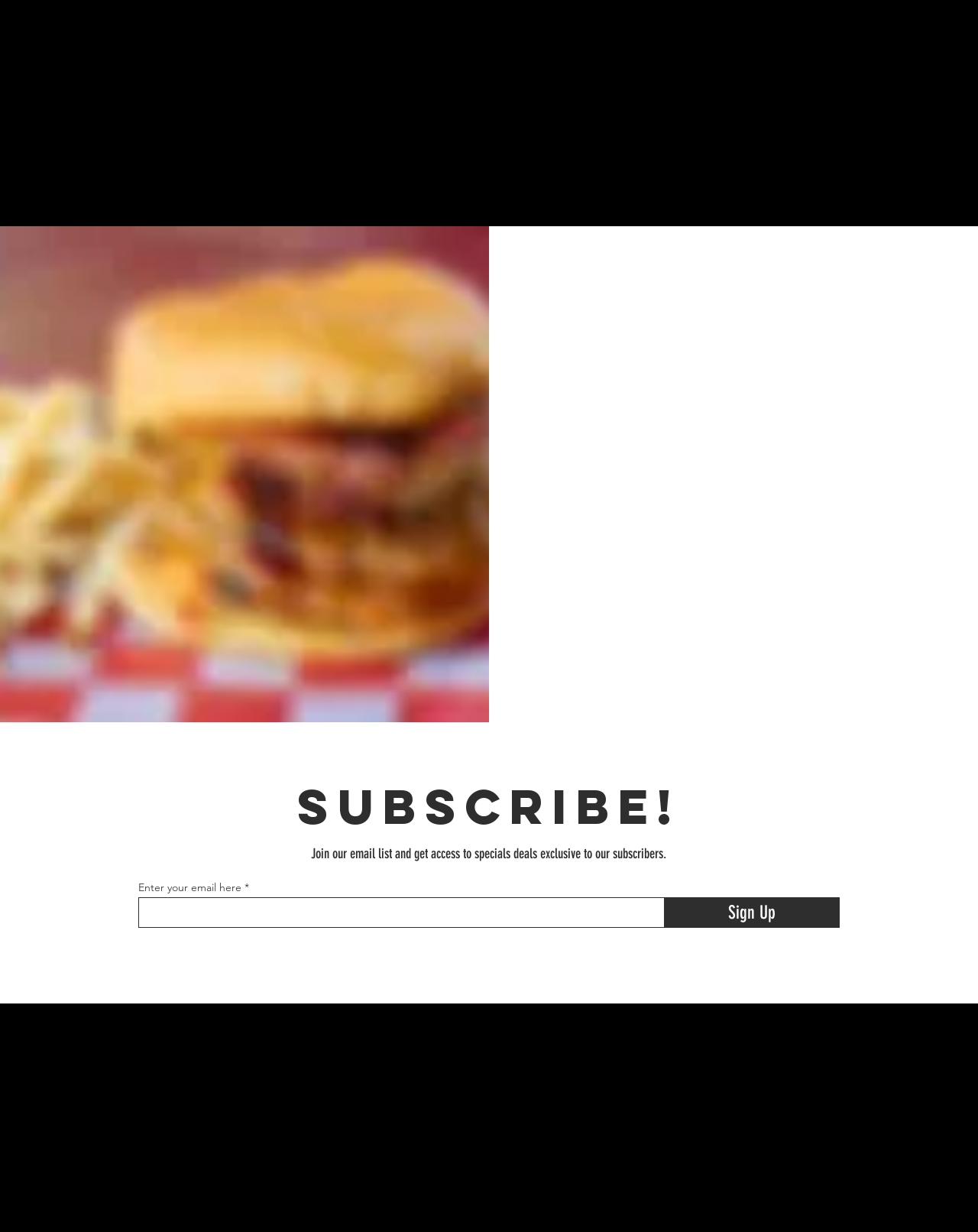Locate the UI element described as follows: "THE LINEUP". Return the bounding box coordinates as four float numbers between 0 and 1 in the order [left, top, right, bottom].

[0.439, 0.065, 0.567, 0.091]